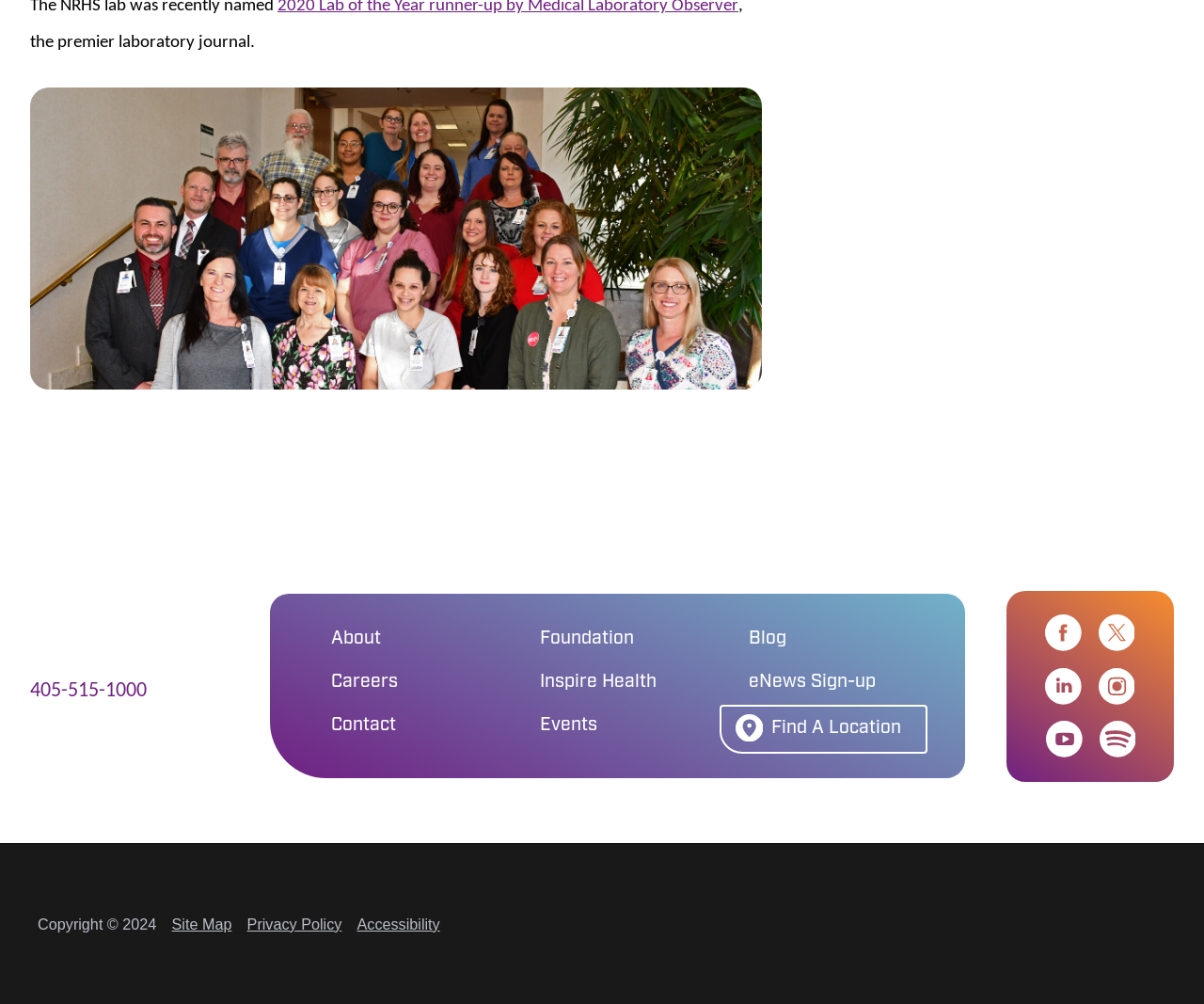Select the bounding box coordinates of the element I need to click to carry out the following instruction: "Click the 'About' link".

None